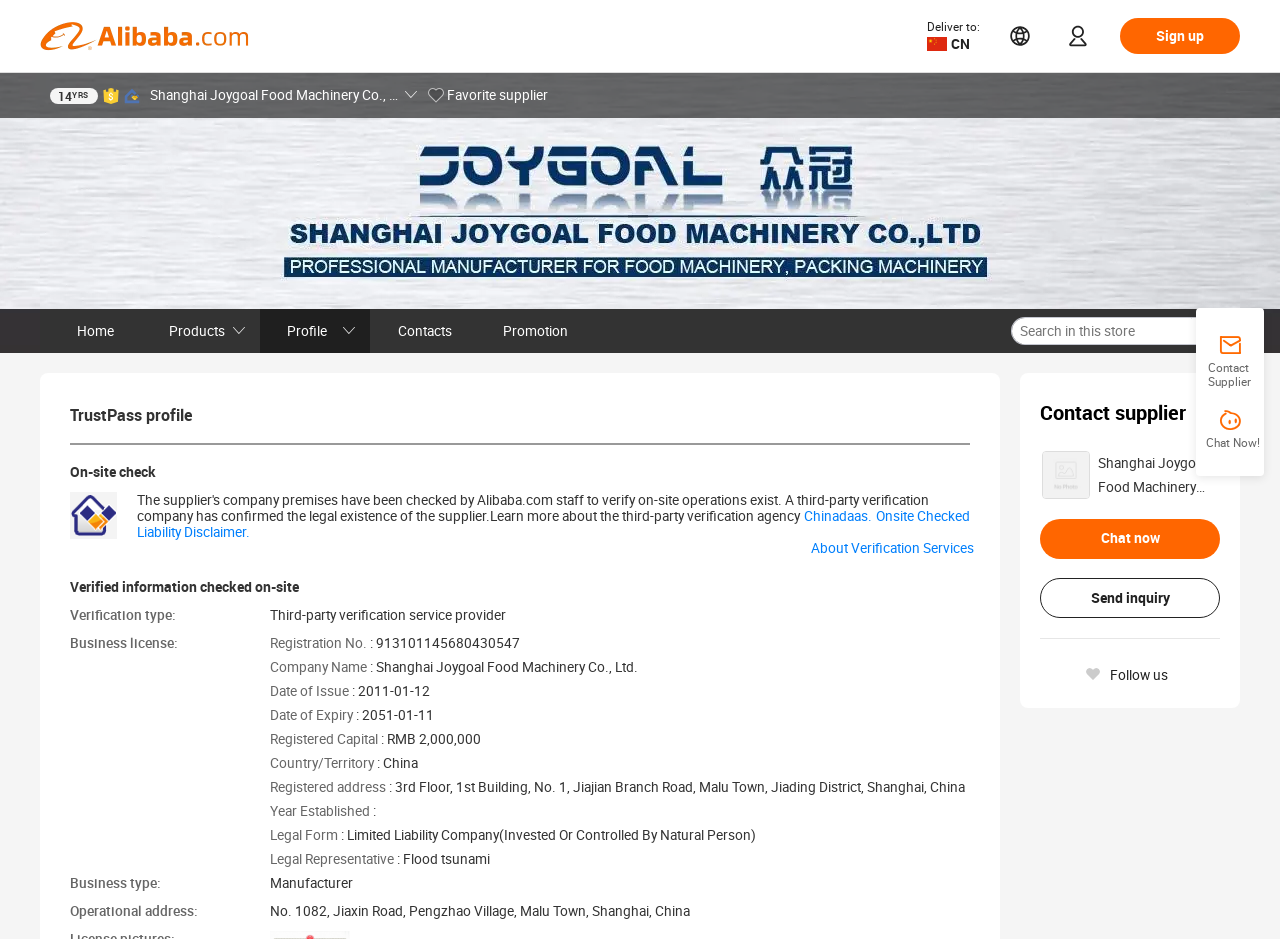What is the verification type of the company?
Using the information from the image, answer the question thoroughly.

I found the verification type by looking at the description list term and detail elements on the webpage, which says 'Verification type: Third-party verification service provider'.